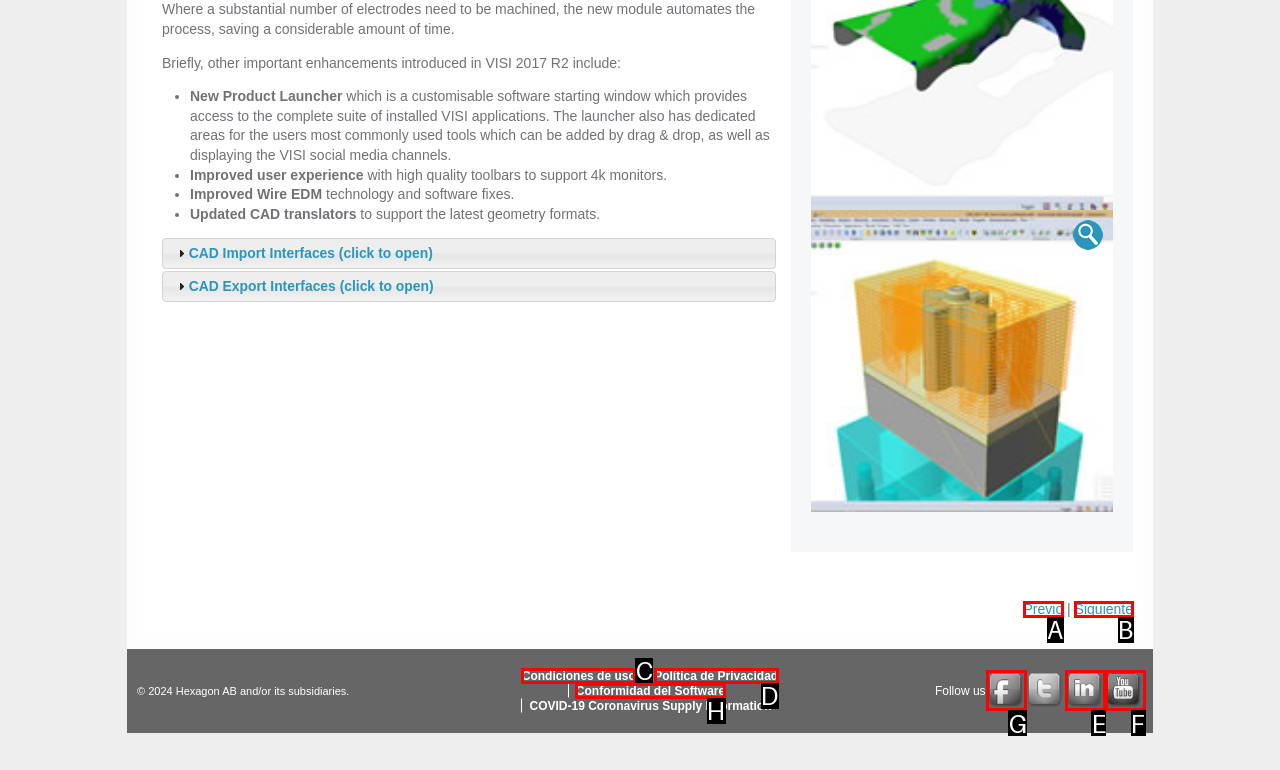From the options shown in the screenshot, tell me which lettered element I need to click to complete the task: Follow us on facebook.

G